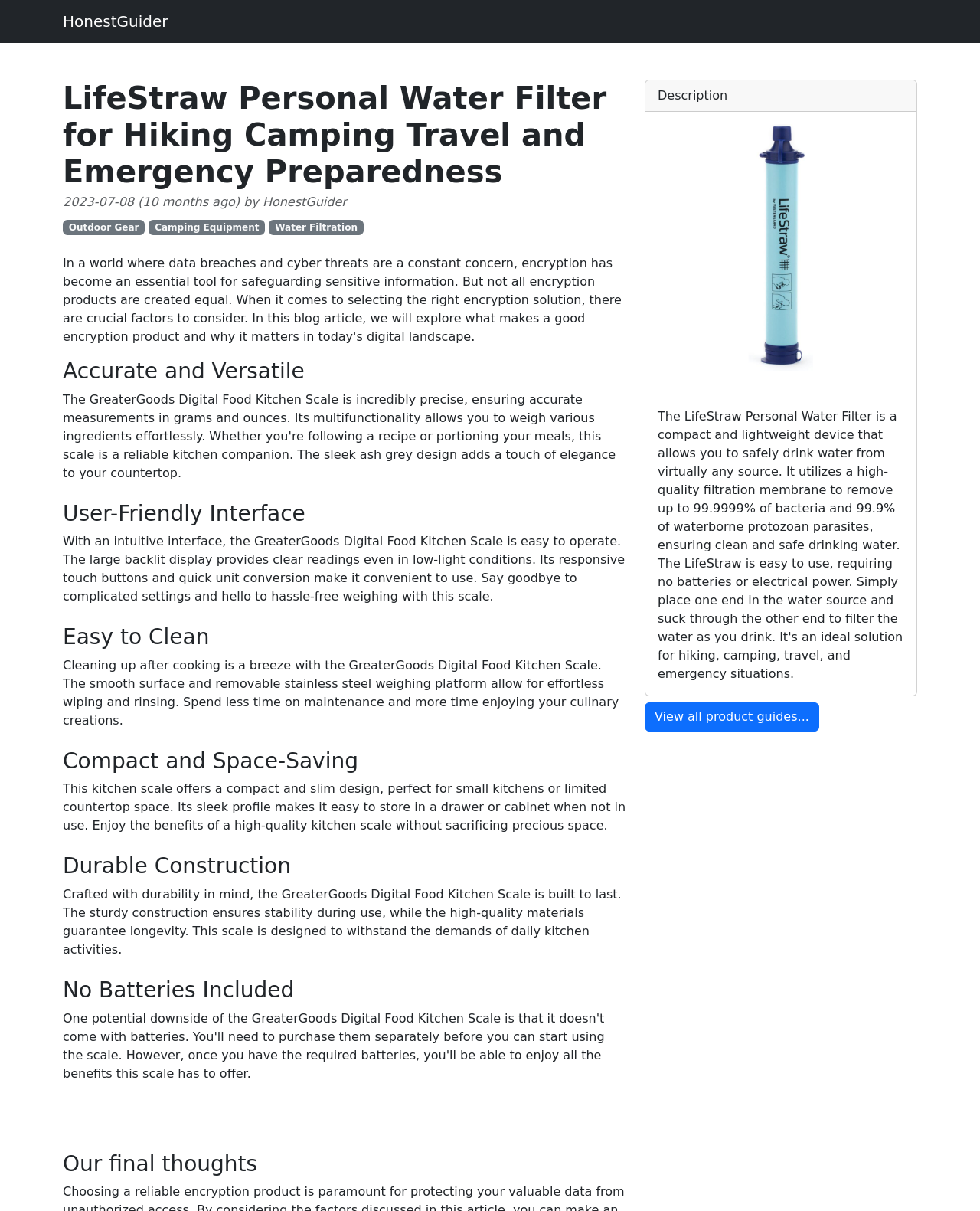Locate and extract the headline of this webpage.

LifeStraw Personal Water Filter for Hiking Camping Travel and Emergency Preparedness